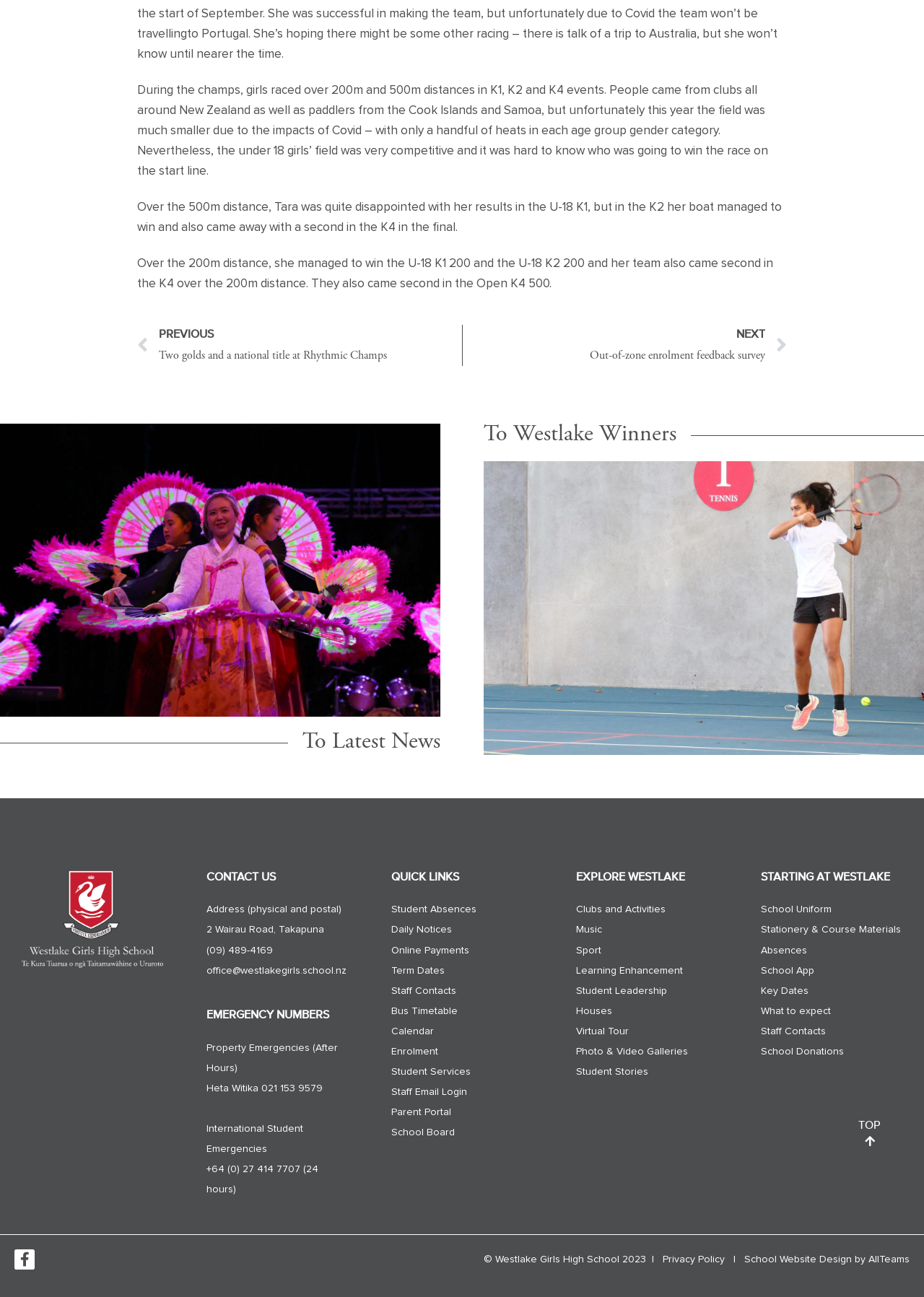What is the name of the school?
Provide a fully detailed and comprehensive answer to the question.

I found the answer by looking at the contact information section, where it says 'Address (physical and postal)' and then lists the address as '2 Wairau Road, Takapuna', and then I saw the copyright information at the bottom of the page which says '© Westlake Girls High School 2023'.